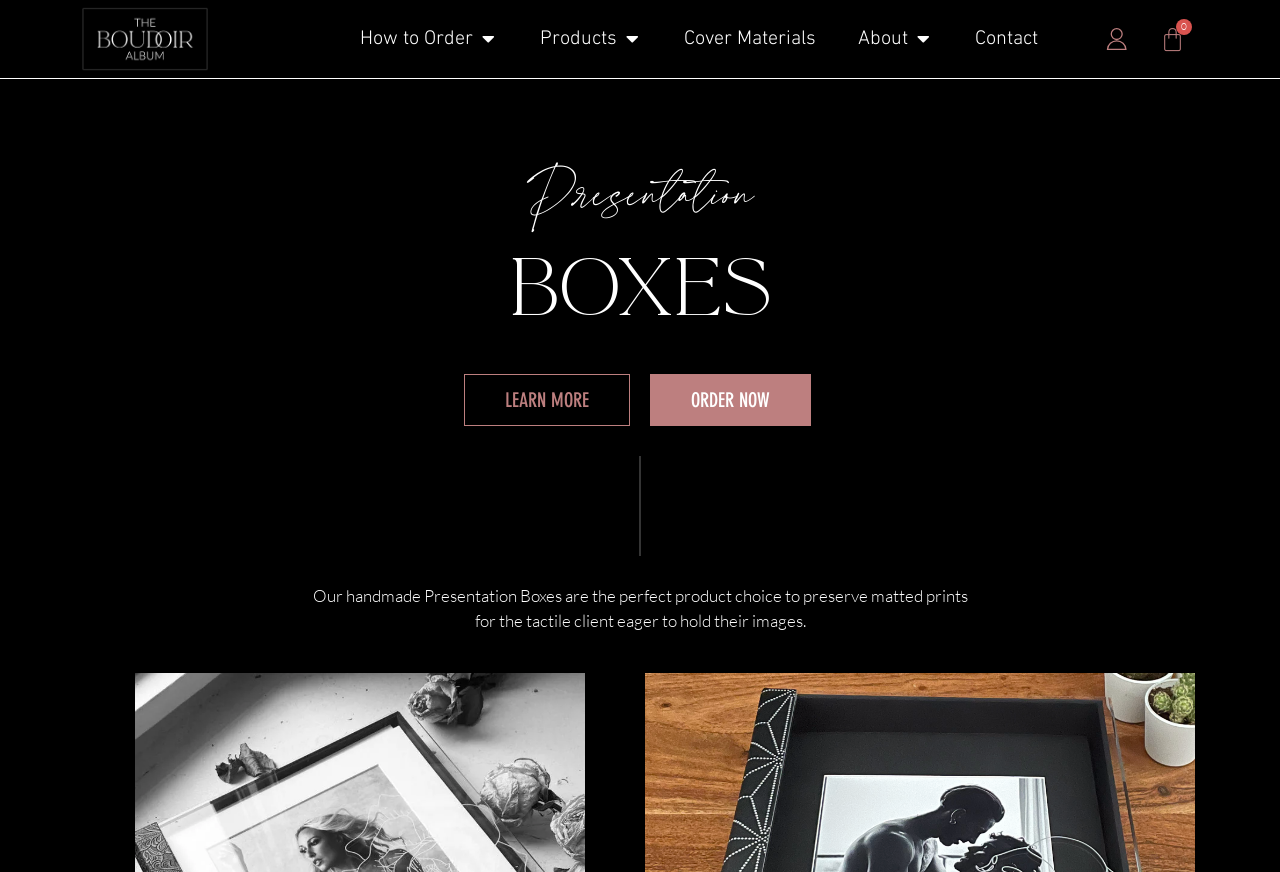Respond to the following question with a brief word or phrase:
What is the current state of the cart?

0 items